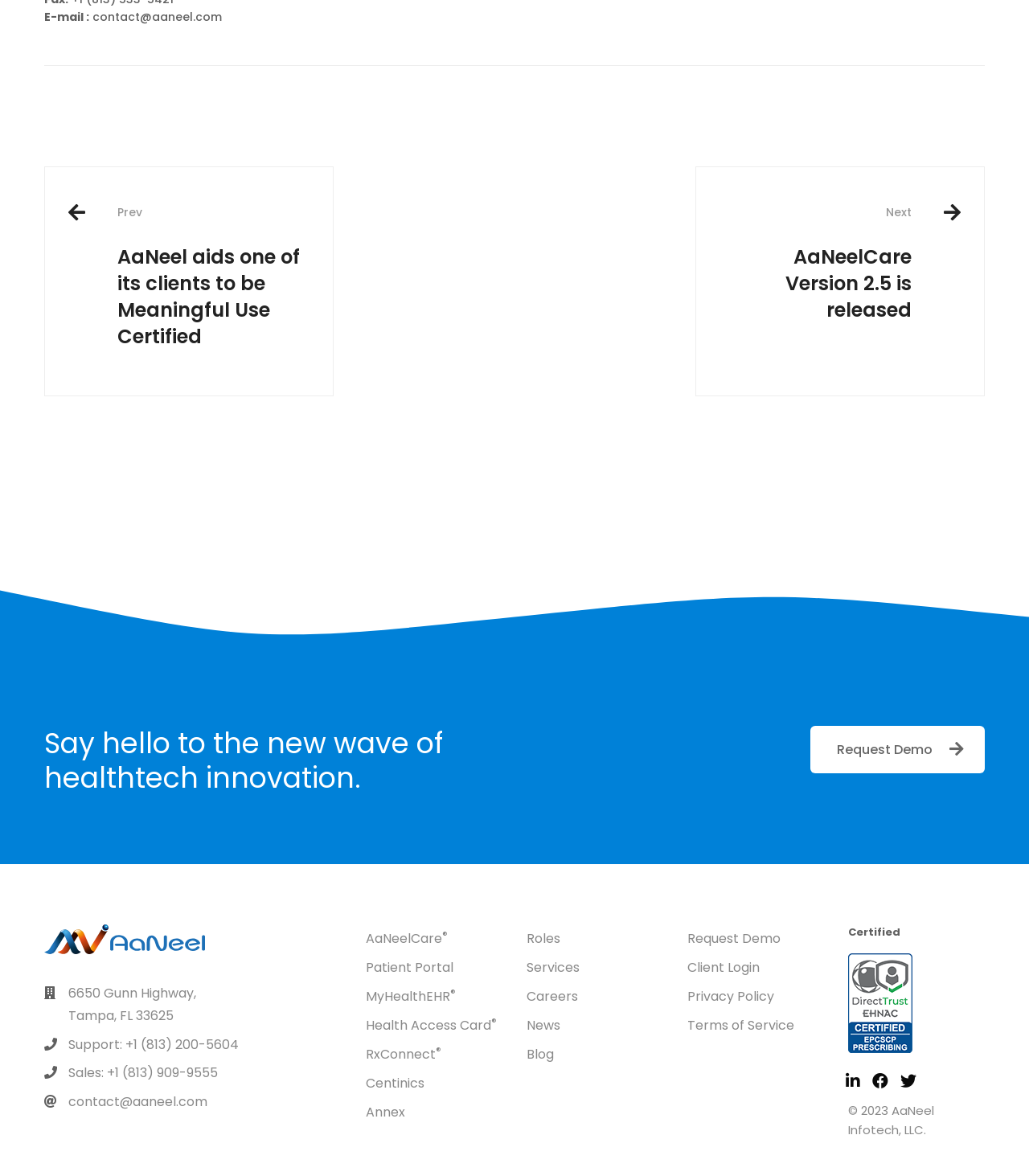Using floating point numbers between 0 and 1, provide the bounding box coordinates in the format (top-left x, top-left y, bottom-right x, bottom-right y). Locate the UI element described here: Roles

[0.512, 0.786, 0.645, 0.811]